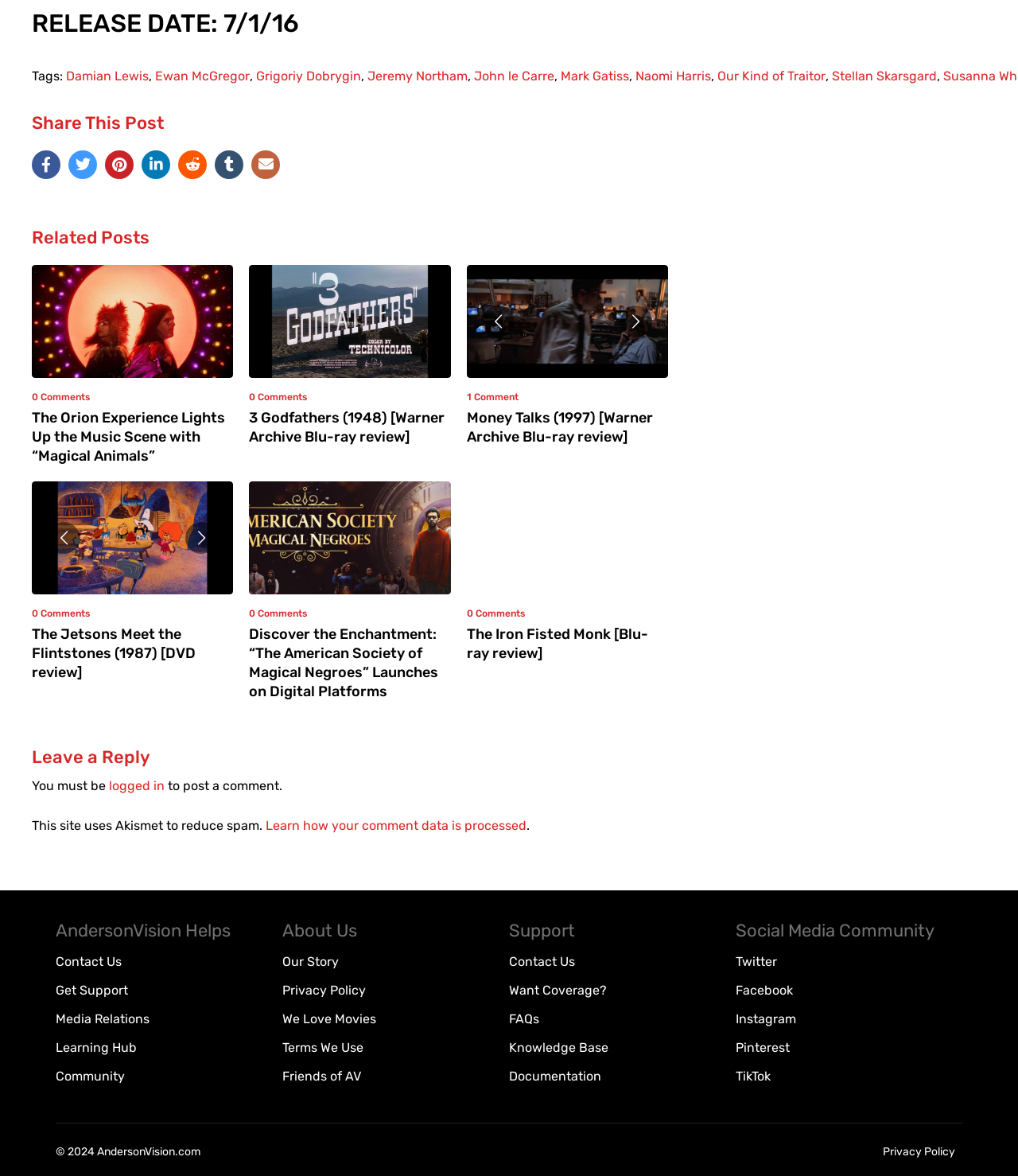Please identify the bounding box coordinates of the region to click in order to complete the given instruction: "Learn about the 'American Society of Magical Negroes'". The coordinates should be four float numbers between 0 and 1, i.e., [left, top, right, bottom].

[0.245, 0.531, 0.443, 0.596]